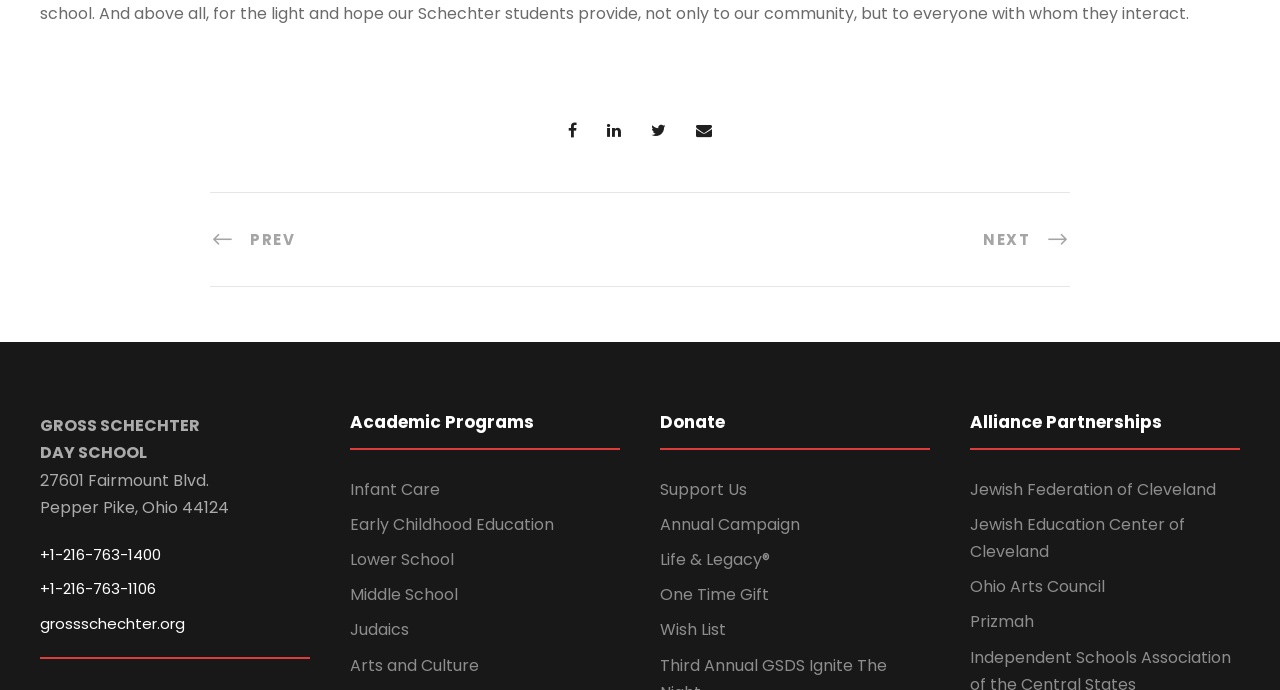Please find the bounding box coordinates of the element that needs to be clicked to perform the following instruction: "Donate to the school". The bounding box coordinates should be four float numbers between 0 and 1, represented as [left, top, right, bottom].

[0.516, 0.692, 0.584, 0.725]